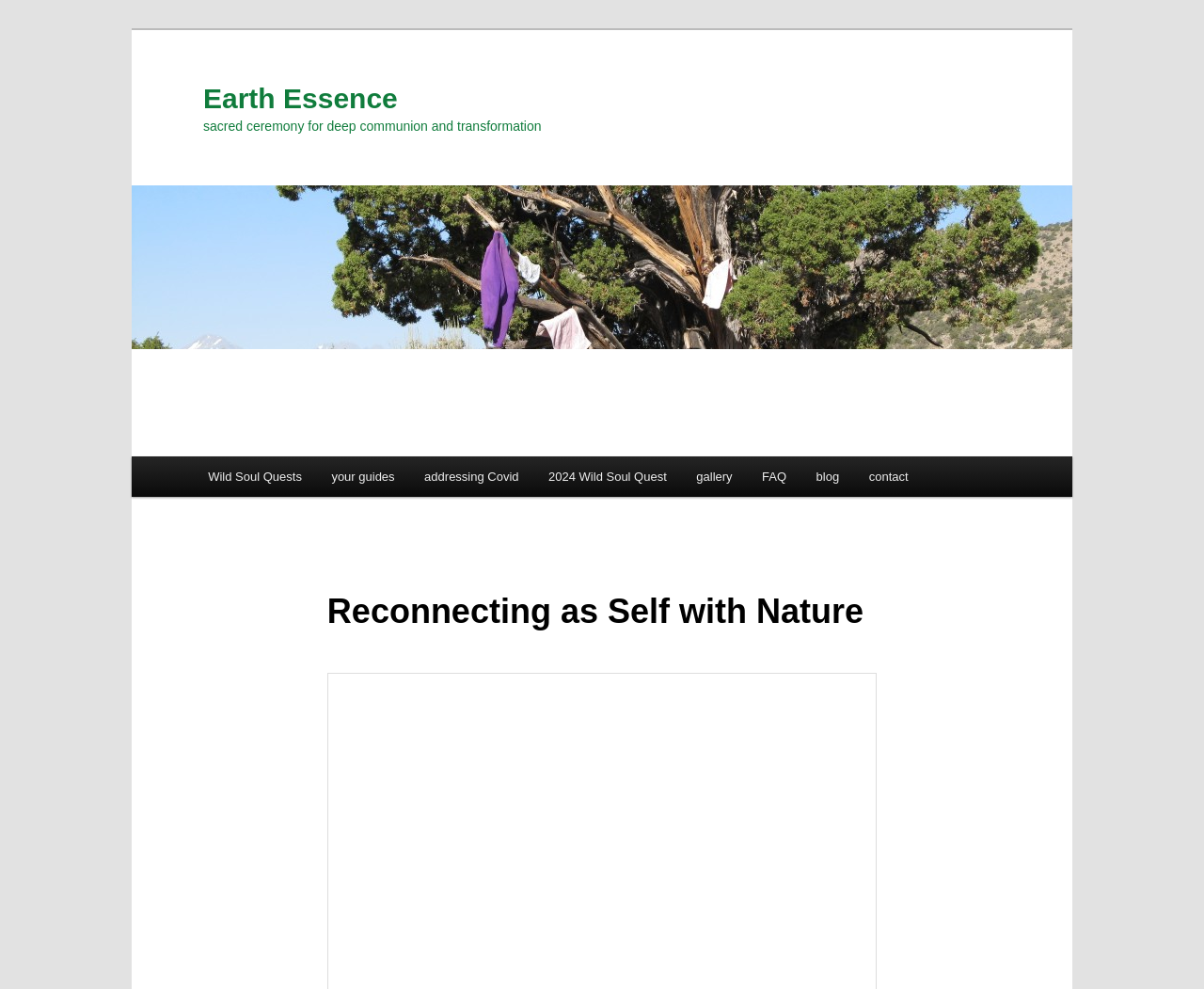Please give a one-word or short phrase response to the following question: 
What is the name of the ceremony mentioned?

sacred ceremony